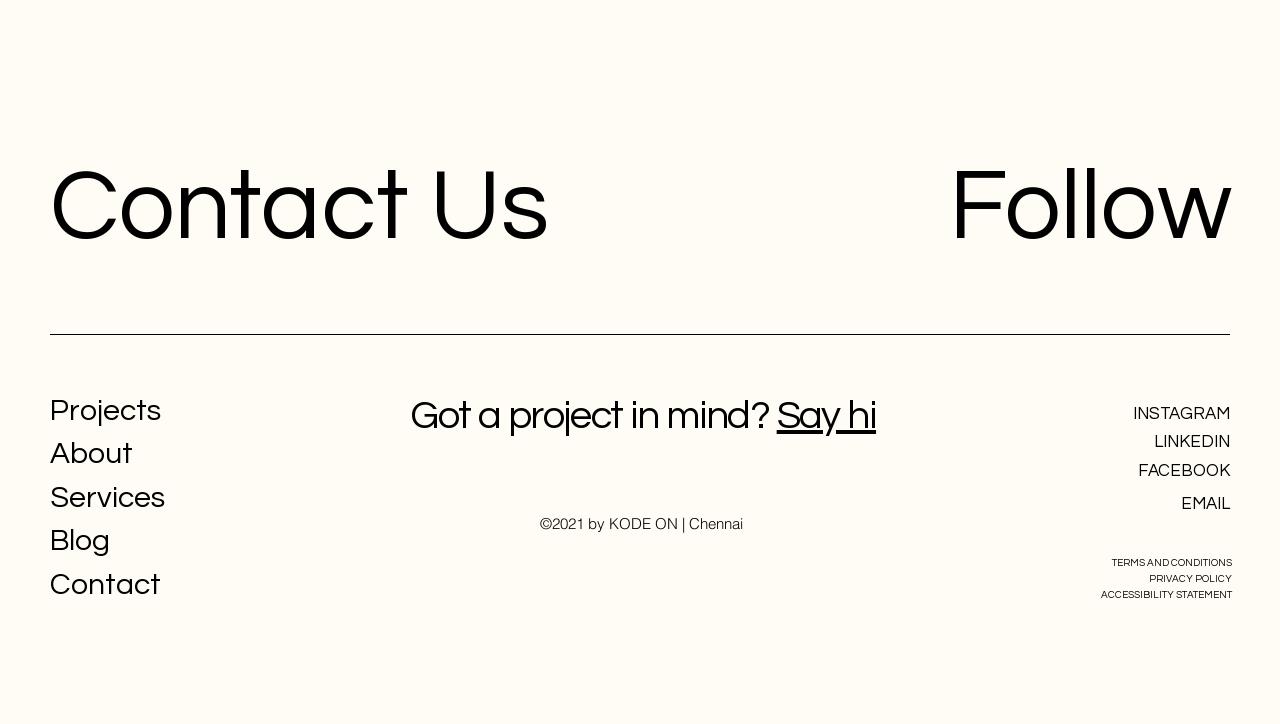Given the following UI element description: "TERMS AND CONDITIONS", find the bounding box coordinates in the webpage screenshot.

[0.869, 0.771, 0.962, 0.785]